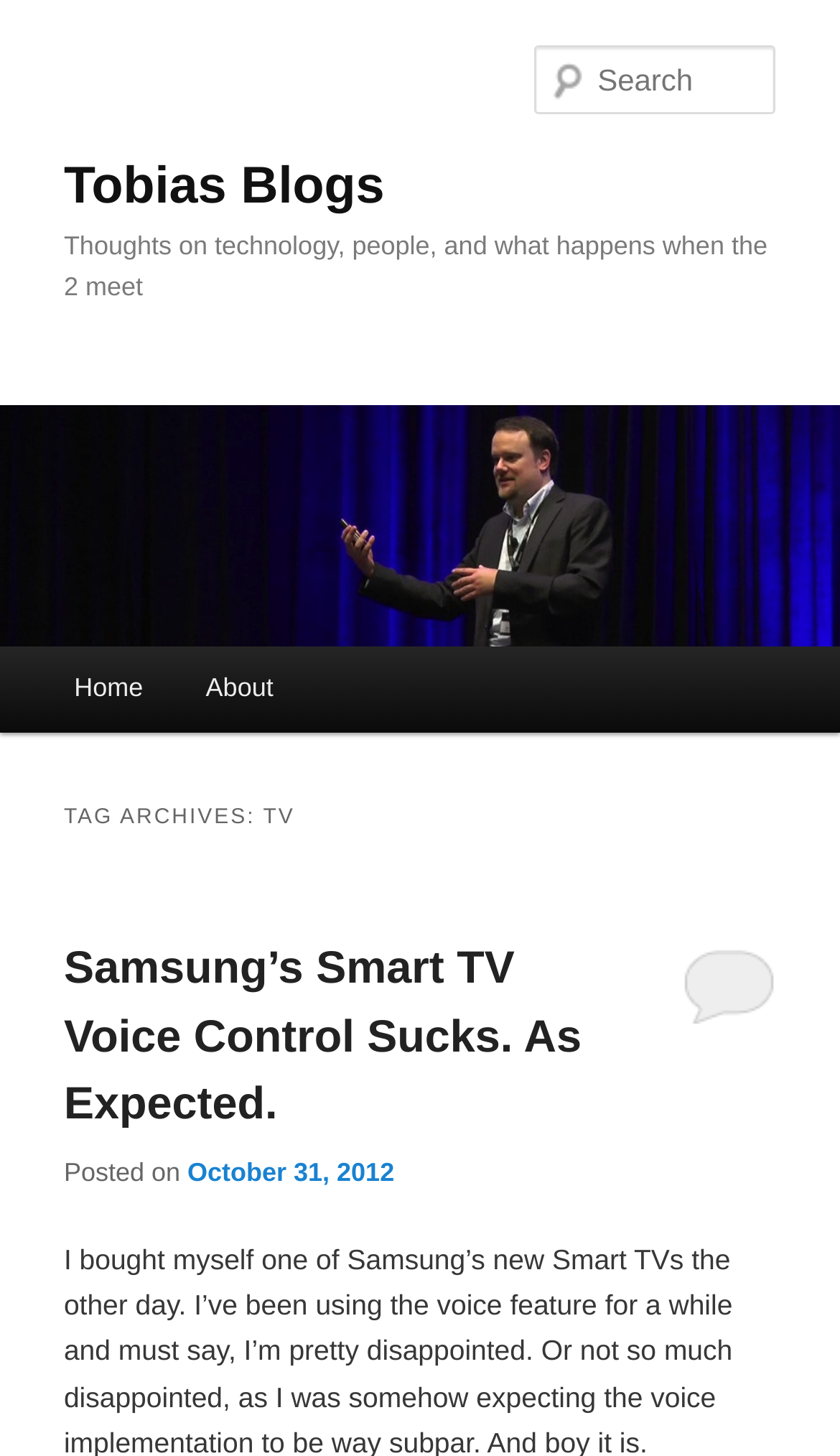Can you determine the bounding box coordinates of the area that needs to be clicked to fulfill the following instruction: "search for something"?

[0.637, 0.031, 0.924, 0.079]